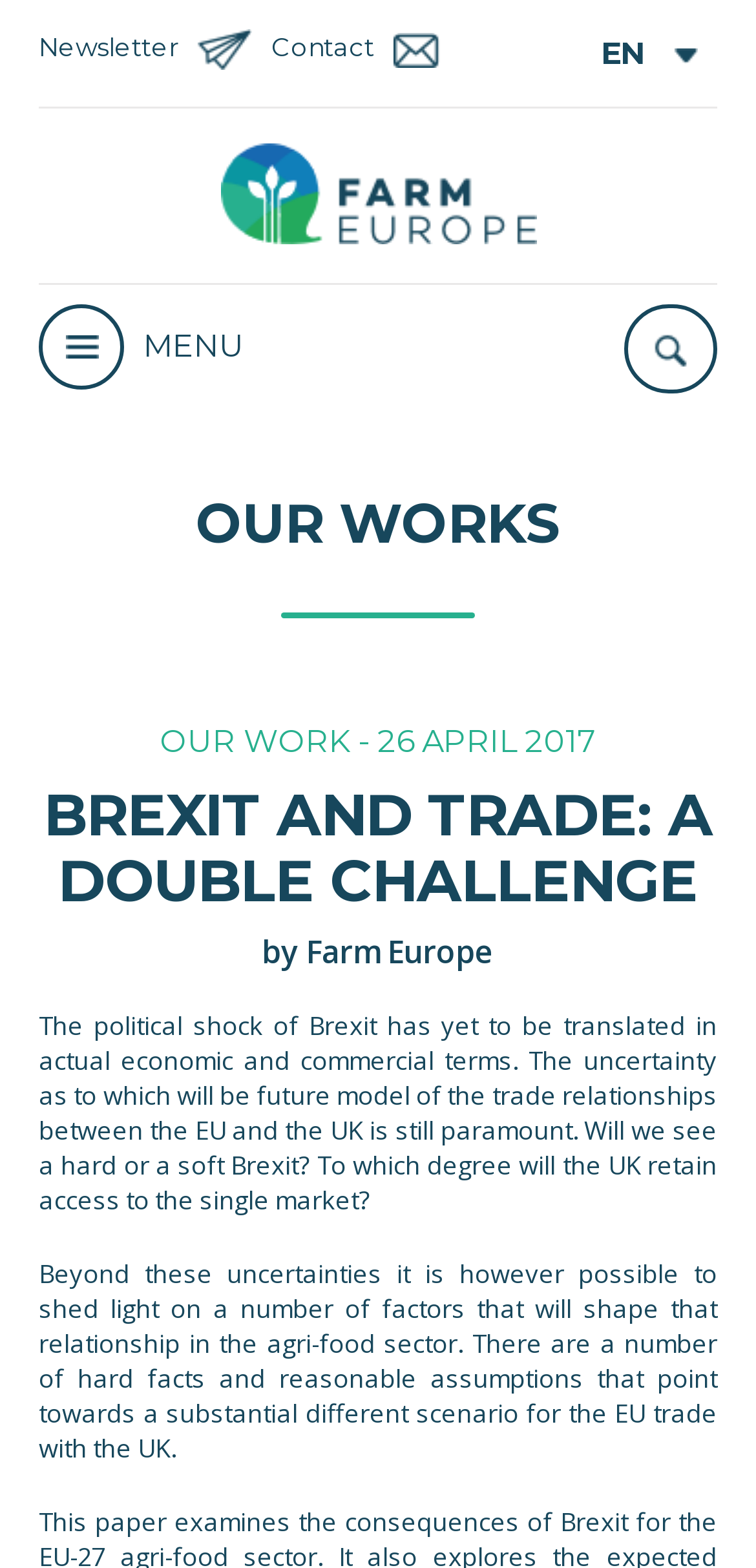How many sections are there in the main content area?
Look at the image and answer the question using a single word or phrase.

3